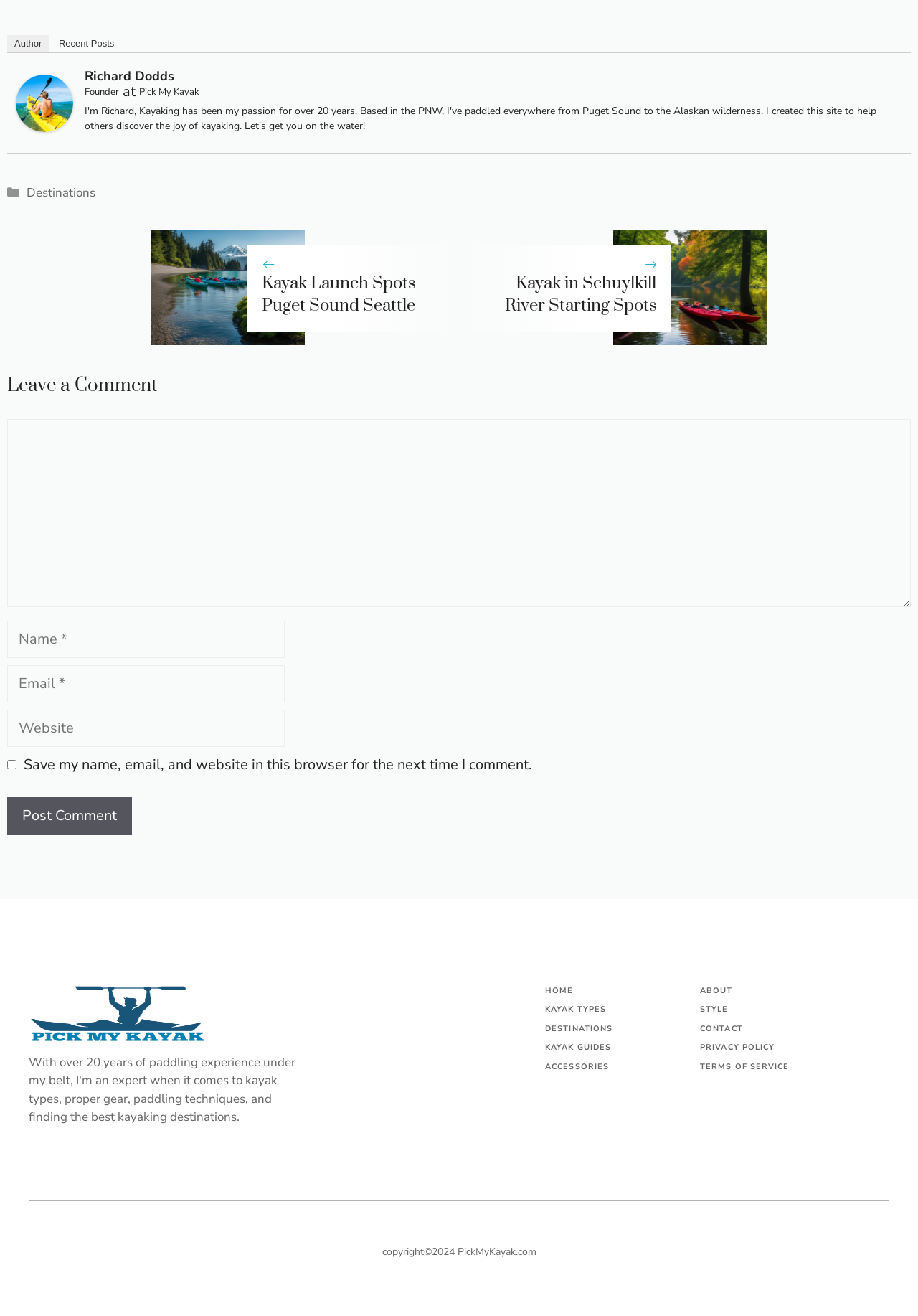Who is the founder of Pick My Kayak?
Refer to the image and provide a thorough answer to the question.

I found the answer by looking at the link 'Richard Dodds' with the description 'Founder' next to it, which indicates that Richard Dodds is the founder of Pick My Kayak.